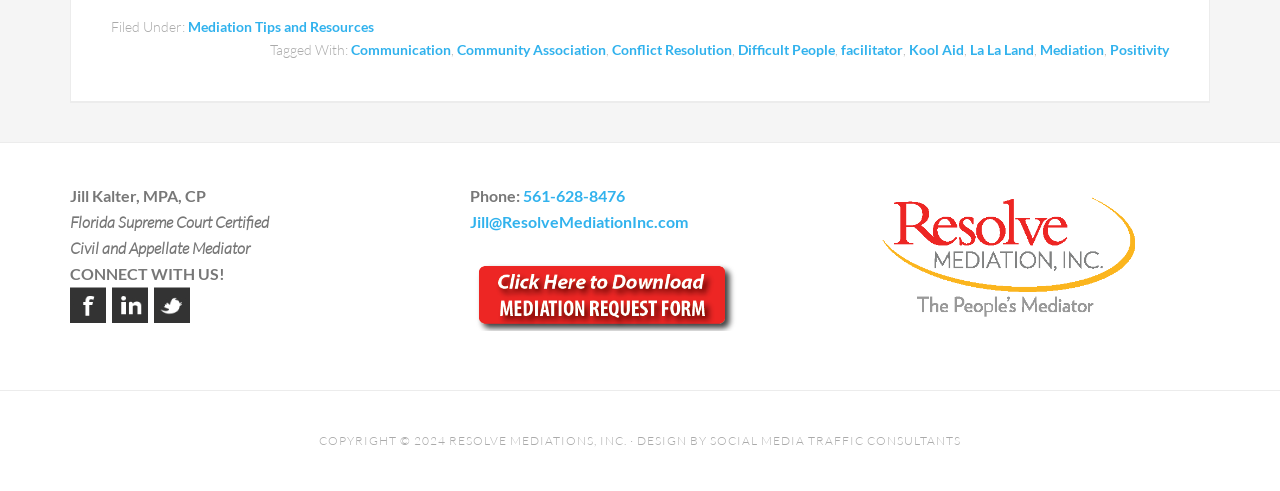Please provide a brief answer to the question using only one word or phrase: 
What is the name of the company that designed the webpage?

Social Media Traffic Consultants